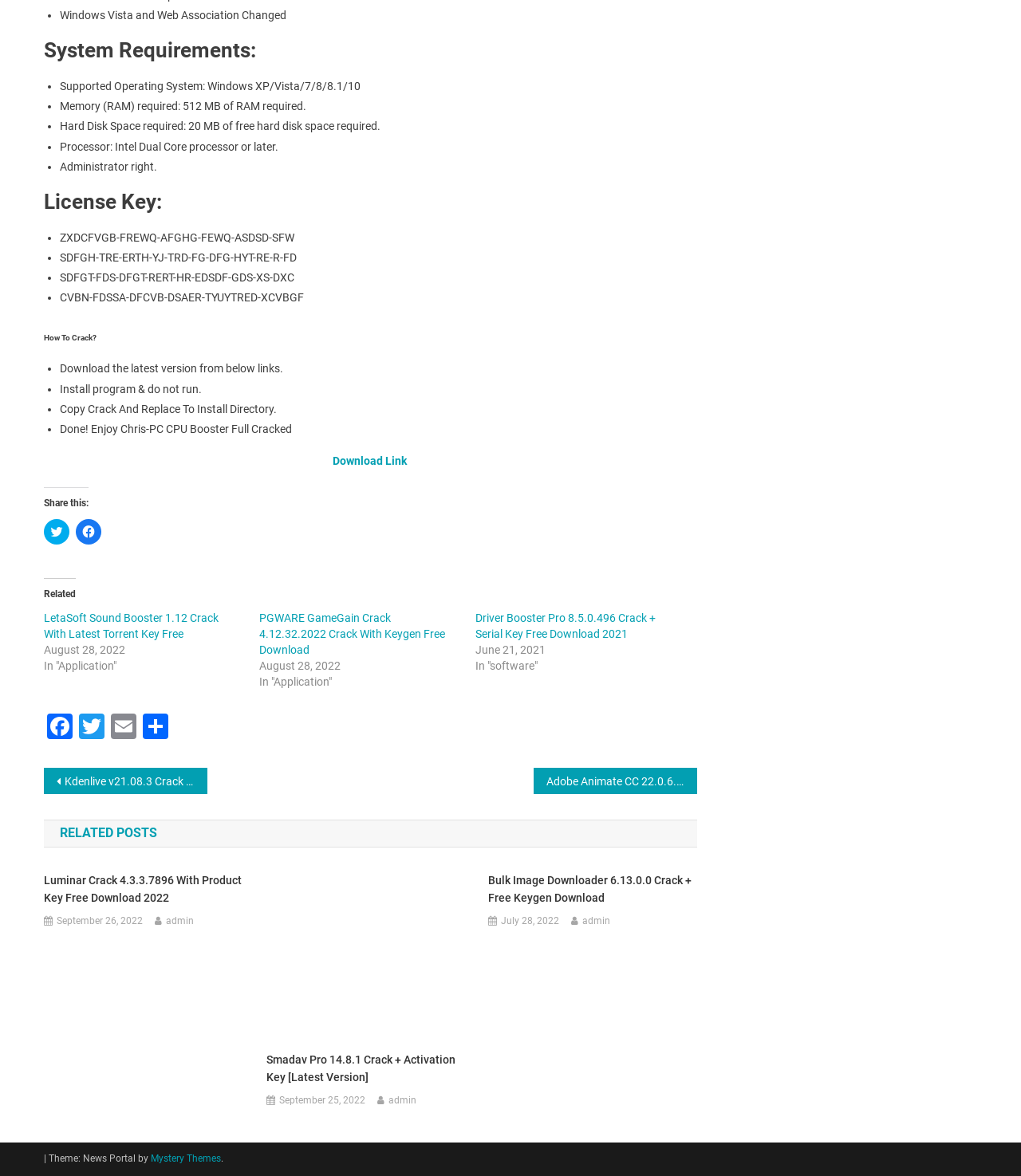How many related posts are listed?
Please give a detailed and elaborate explanation in response to the question.

Under the 'RELATED POSTS' heading, there are three related posts listed, each with a title and a link.